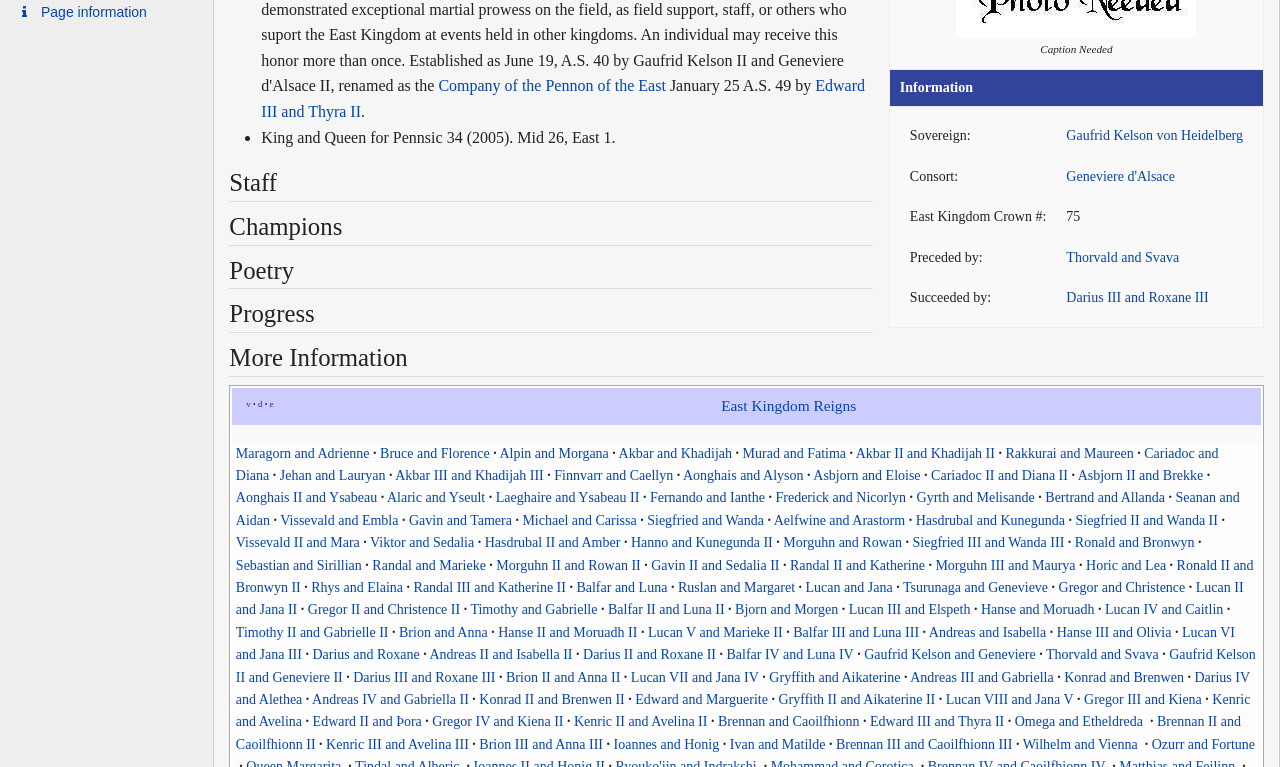Determine the bounding box coordinates of the UI element that matches the following description: "Page information". The coordinates should be four float numbers between 0 and 1 in the format [left, top, right, bottom].

[0.012, 0.002, 0.155, 0.031]